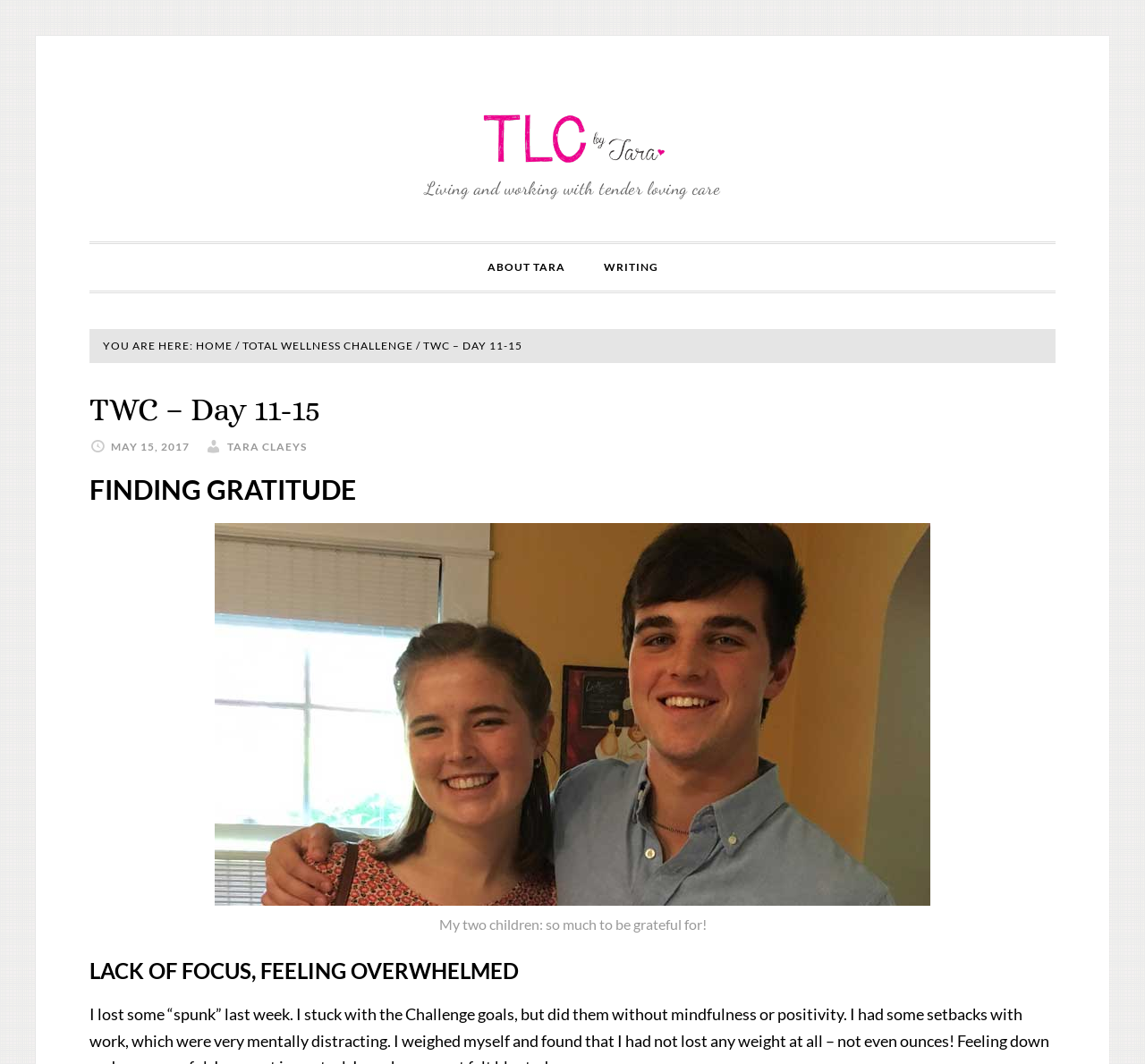Please provide a one-word or phrase answer to the question: 
What is the name of the website?

TLC by TARA